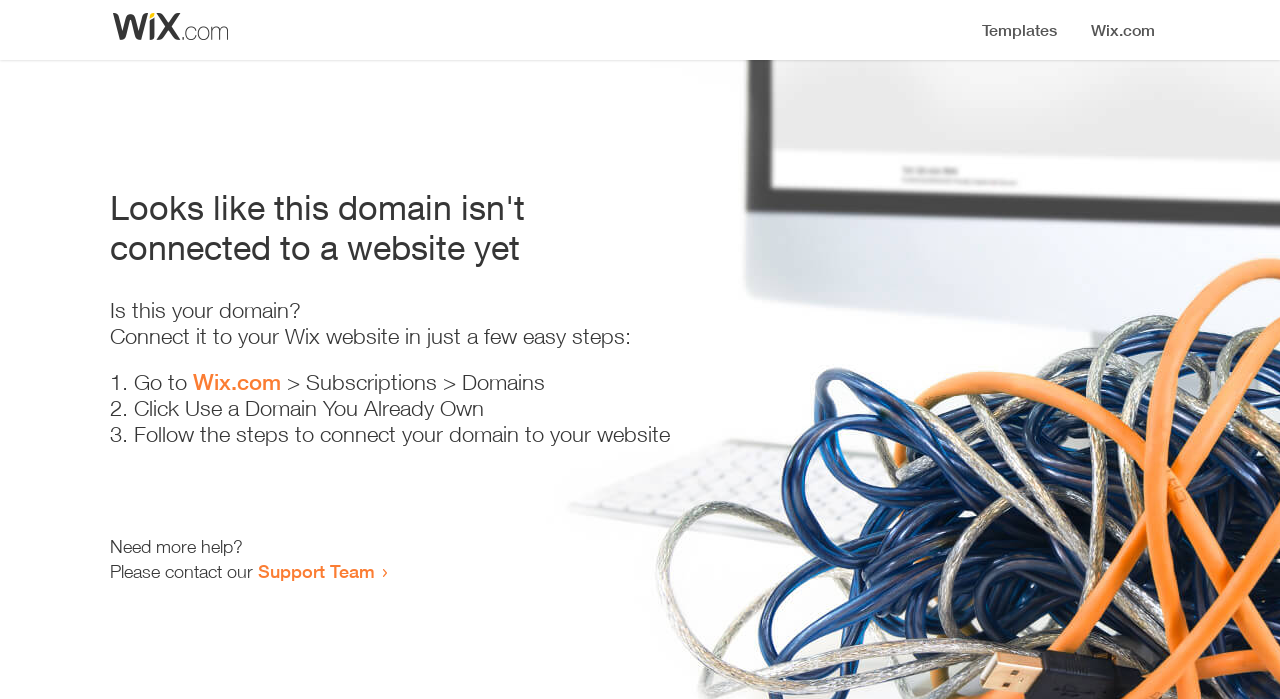Who can I contact for more help?
Provide a detailed and well-explained answer to the question.

The webpage suggests contacting the Support Team for more help, as stated in the text 'Please contact our Support Team'.